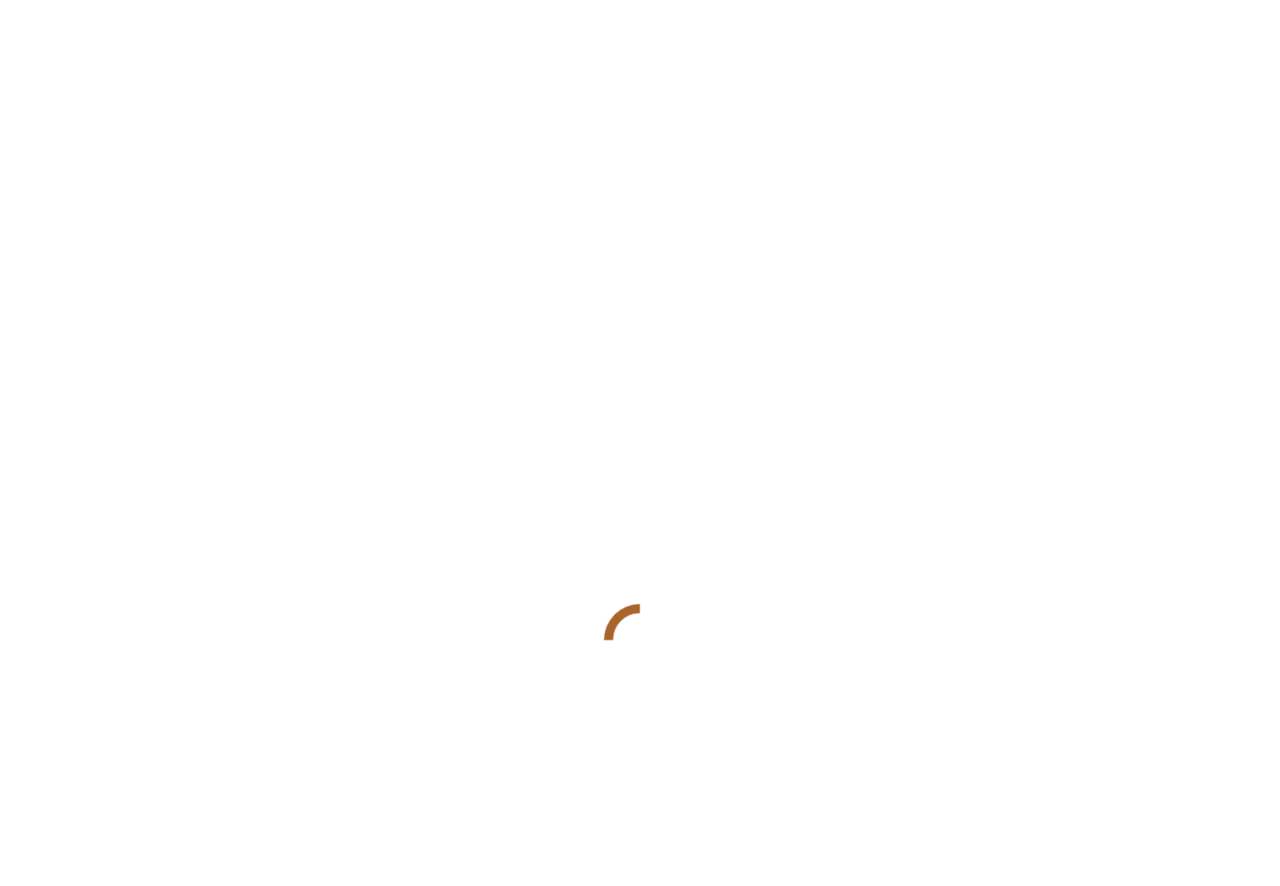What is the name of the spaceport from which NASA launched a rocket?
Offer a detailed and full explanation in response to the question.

The answer can be found in the second paragraph of the article, where it is mentioned that 'Northern Territory-based Equatorial Launch Australia (ELA) owns the eastern Arnhem Land spaceport from which NASA launched a rocket early Monday morning — the US space agency’s first launch in Australia since 1995.'